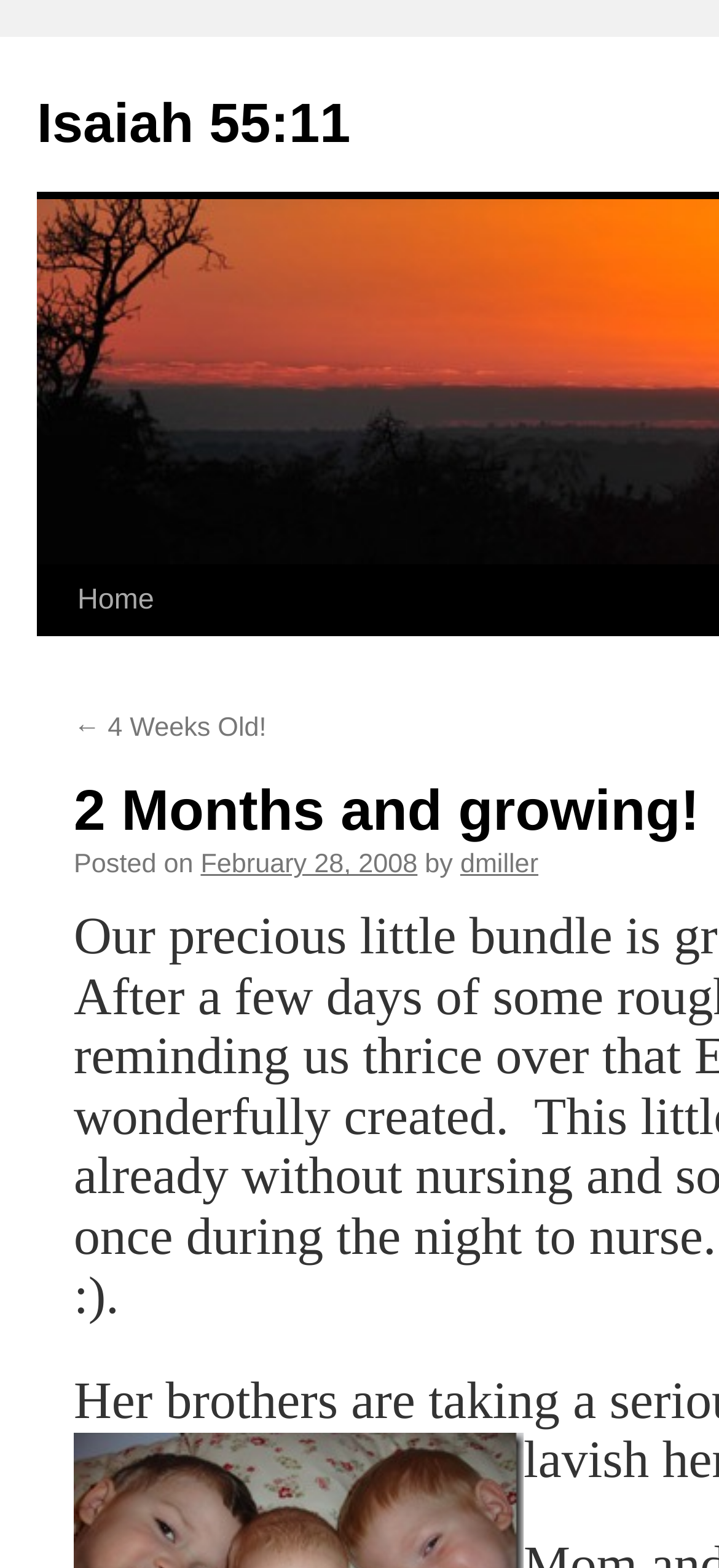Describe every aspect of the webpage in a detailed manner.

The webpage appears to be a blog post or article page. At the top, there is a title "2 Months and growing! | Isaiah 55:11" which is also a link. Below the title, there is a link to "Skip to content" on the left side, and a navigation menu on the right side with links to "Home" and an arrow pointing to the left, indicating a previous post titled "← 4 Weeks Old!".

The main content of the page is a blog post, which has a publication date of "February 28, 2008" and is written by "dmiller". The post is introduced by a label "Posted on" and the author's name is preceded by a "by" label. The post's content is not explicitly described in the accessibility tree, but it likely occupies the majority of the page's content area.